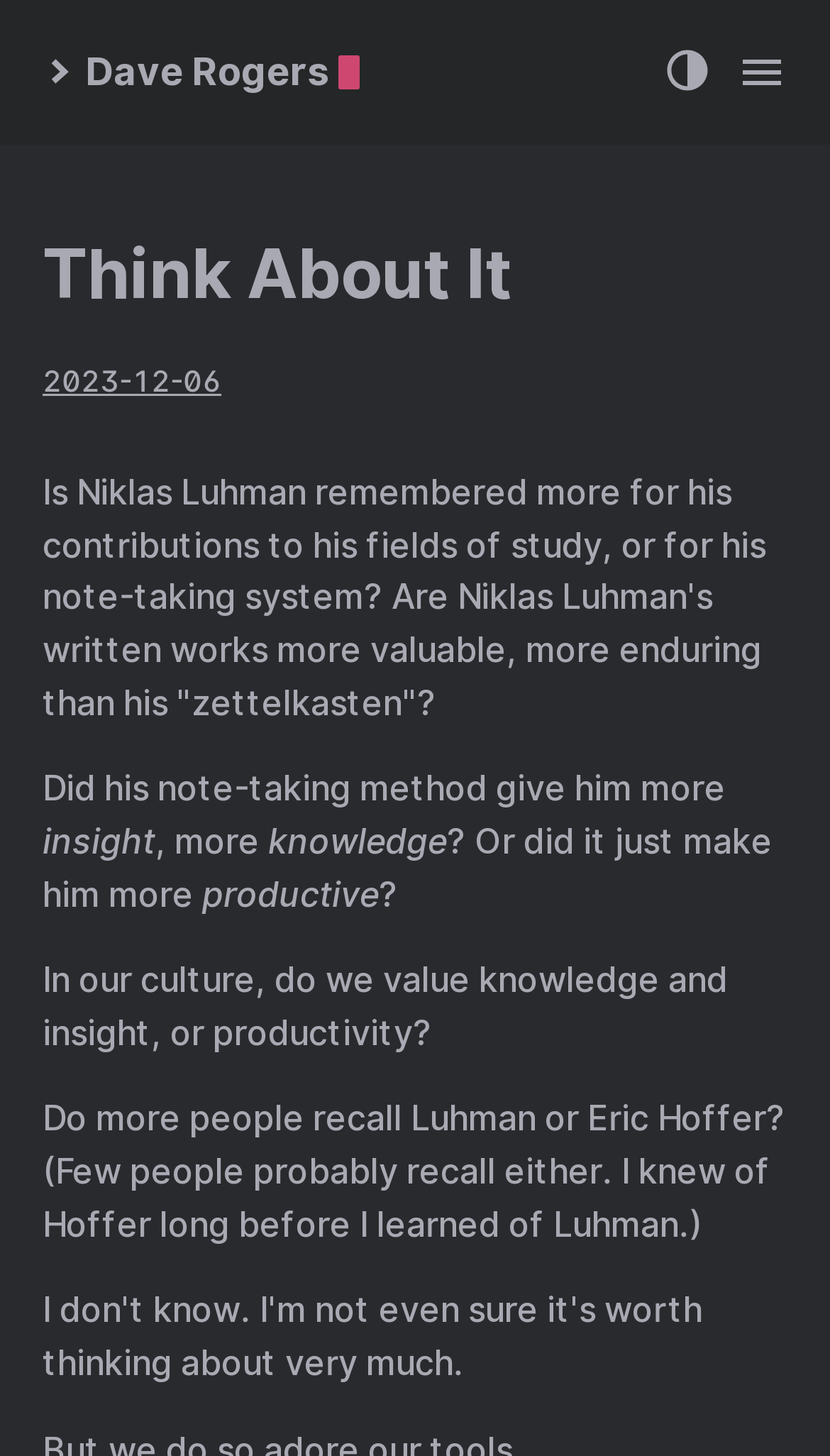Carefully examine the image and provide an in-depth answer to the question: What is the main question being asked on this webpage?

The main question being asked on this webpage is whether our culture values knowledge and insight or productivity, as reflected in the discussion about Niklas Luhman's contributions and his note-taking system.